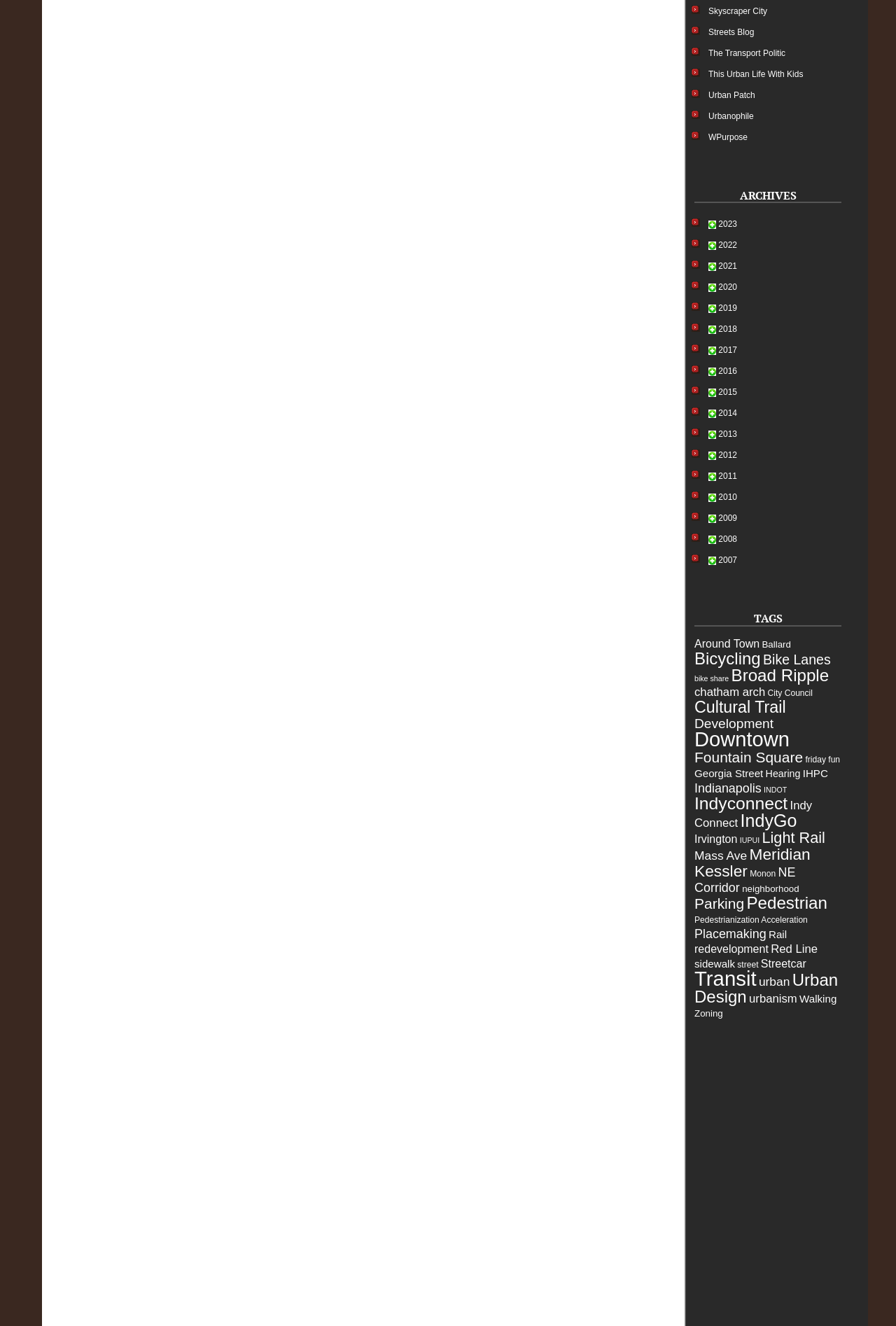Determine the bounding box of the UI element mentioned here: "IHPC". The coordinates must be in the format [left, top, right, bottom] with values ranging from 0 to 1.

[0.896, 0.579, 0.924, 0.588]